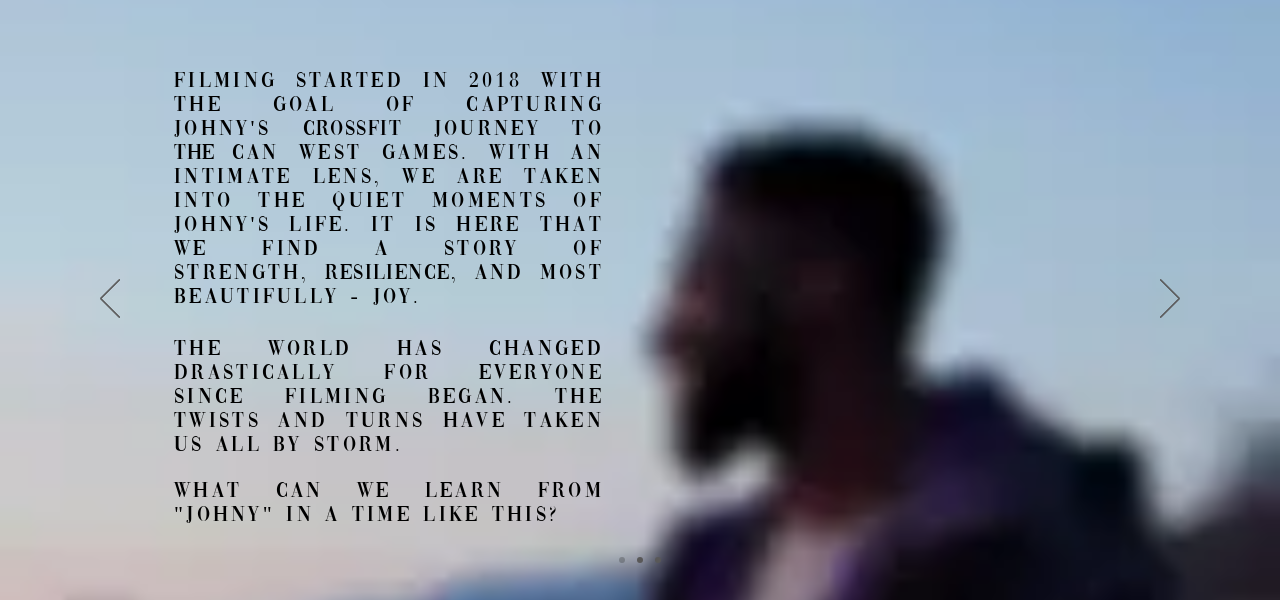Create an elaborate description of the image, covering every aspect.

This image captures a poignant moment from a documentary focusing on Johny Dyer's journey in CrossFit as he prepares for the Can West Games. Filming began in 2018, aiming to portray the intimate moments of Johny's life, emphasizing themes of strength, resilience, and joy. The blurred background suggests a sense of reflection and introspection, inviting viewers to consider the changes in the world since filming commenced, as well as the twists and turns life has taken. The text accompanying the image poses a thought-provoking question: "What can we learn from 'Johny' in a time like this?" This prompts viewers to delve deeper into the personal narrative and lessons drawn from such experiences.